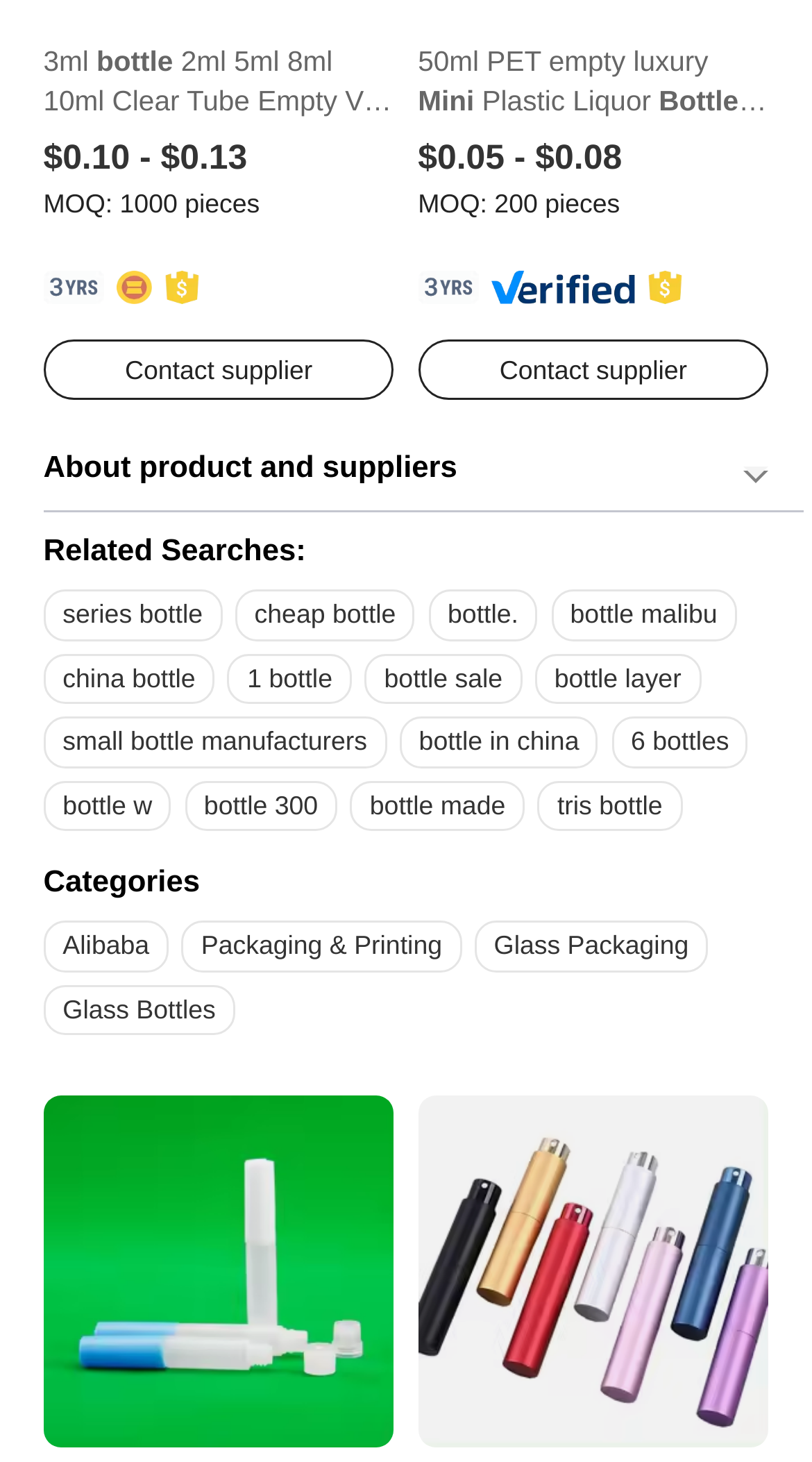Identify the bounding box coordinates of the specific part of the webpage to click to complete this instruction: "View product details".

[0.053, 0.031, 0.485, 0.084]